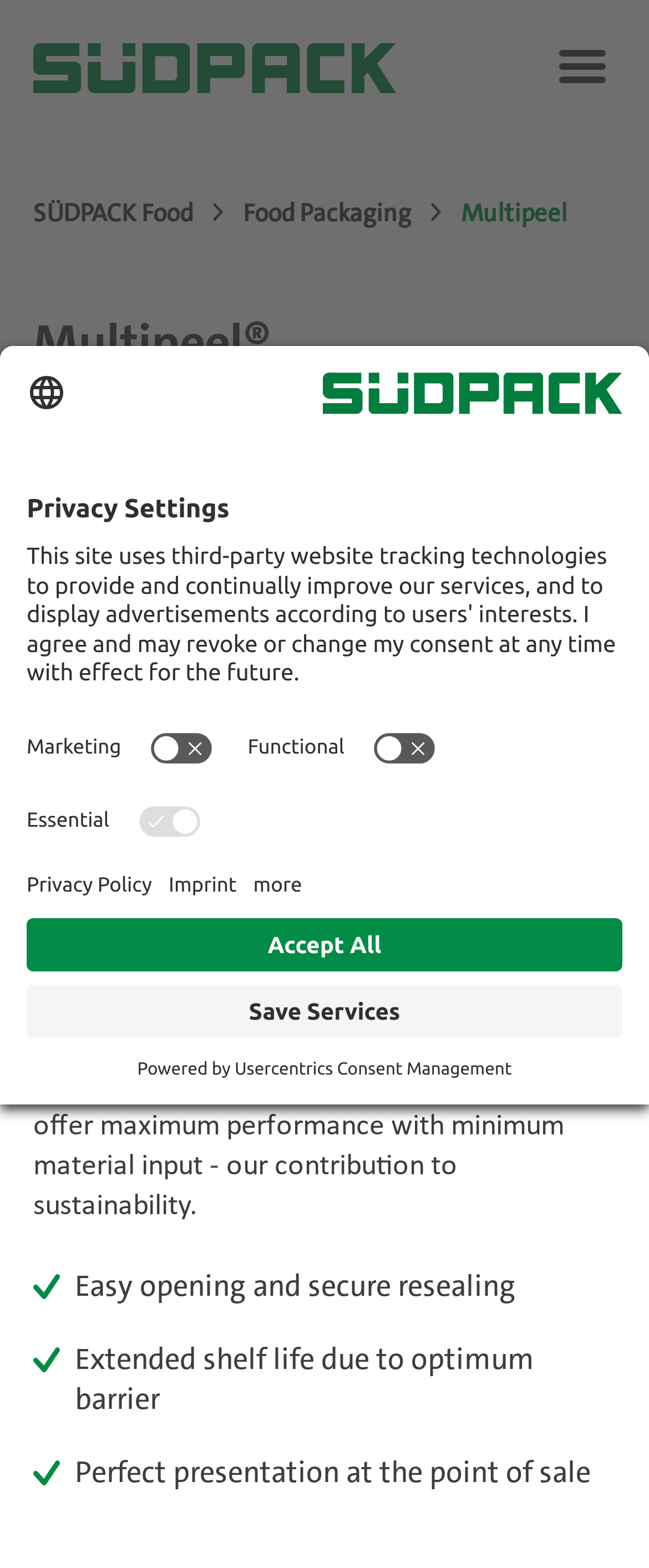Given the element description "Career" in the screenshot, predict the bounding box coordinates of that UI element.

[0.038, 0.579, 0.167, 0.605]